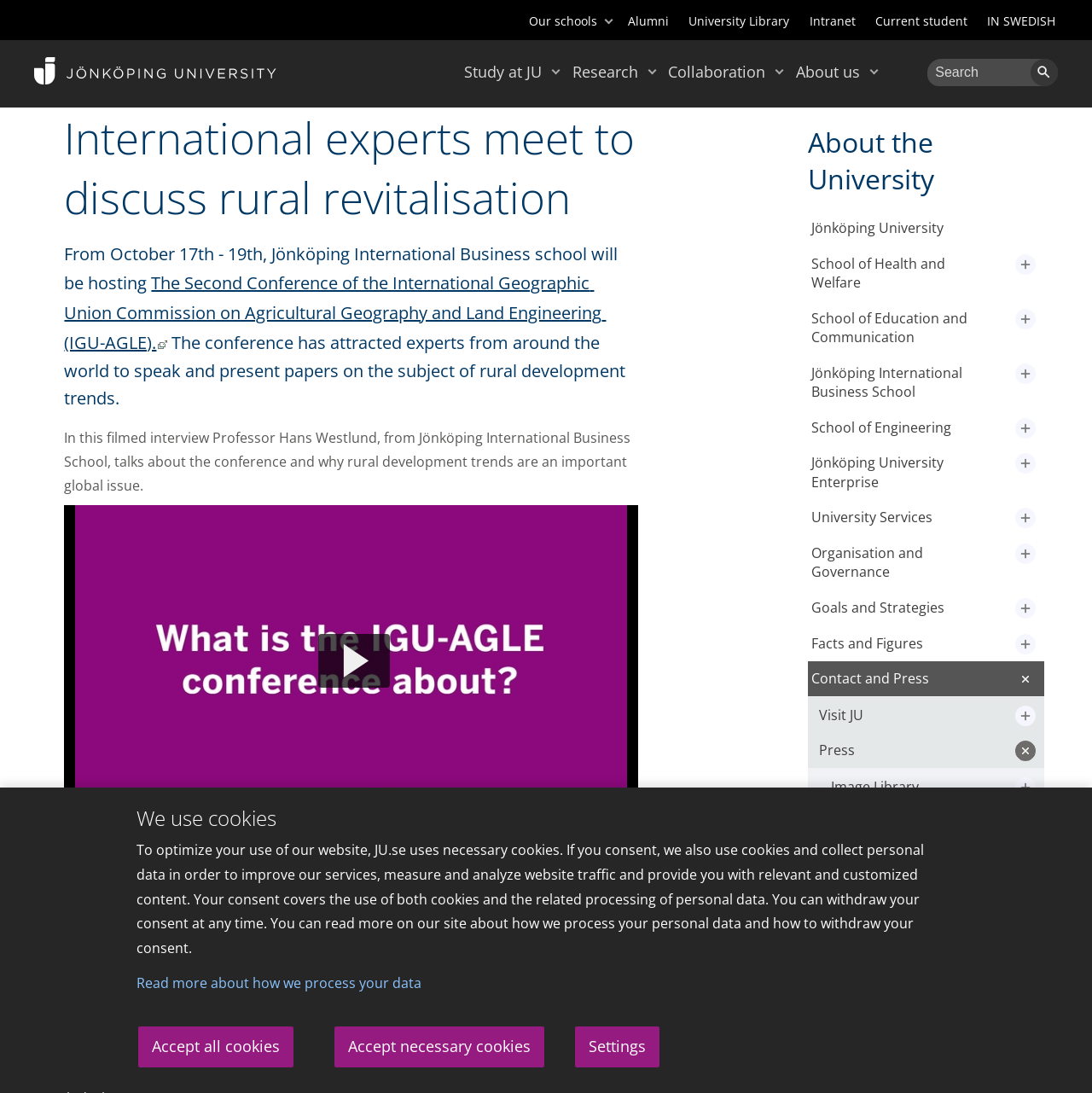Kindly determine the bounding box coordinates of the area that needs to be clicked to fulfill this instruction: "Expand the Study at JU submenu".

[0.499, 0.058, 0.519, 0.072]